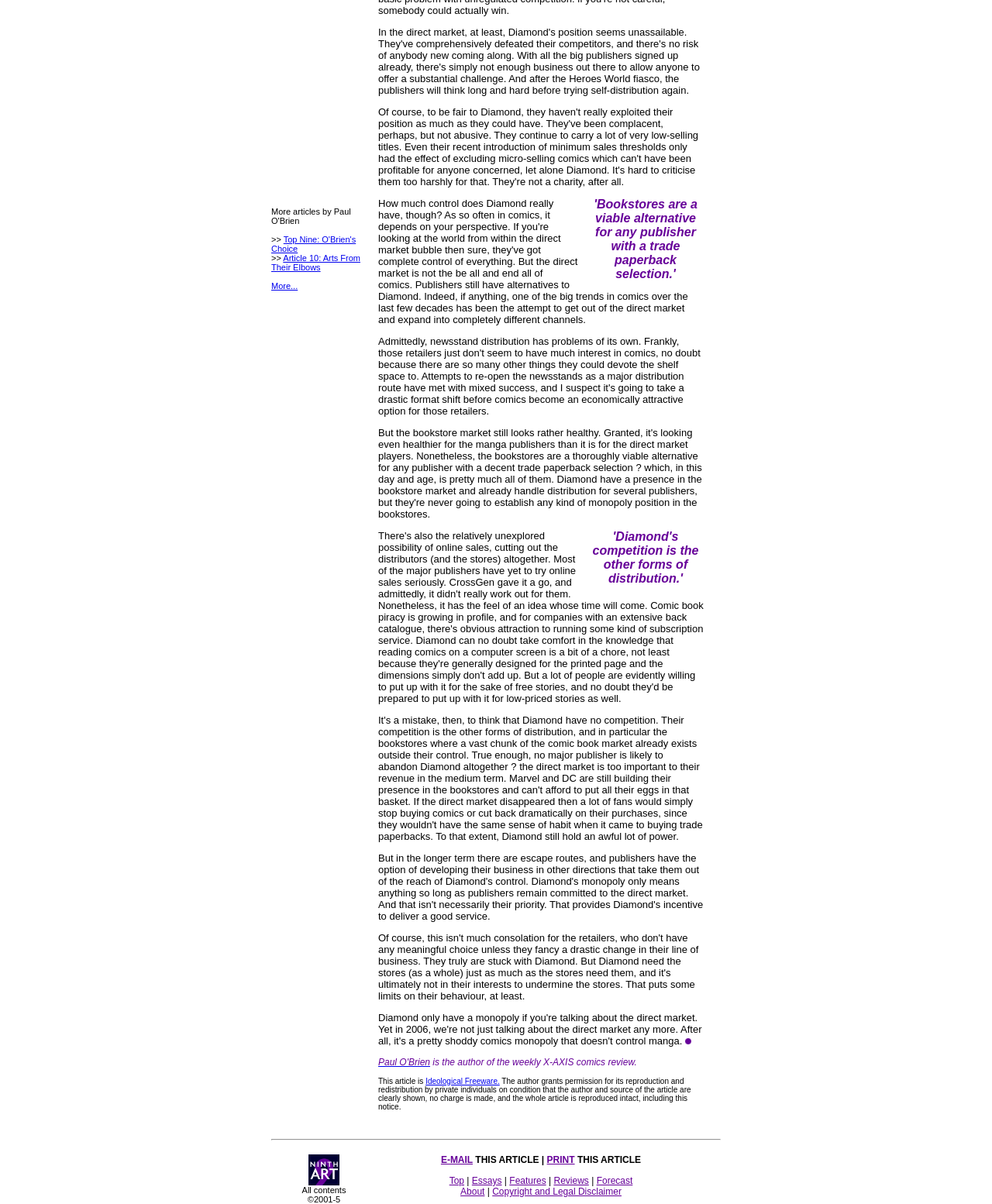Using floating point numbers between 0 and 1, provide the bounding box coordinates in the format (top-left x, top-left y, bottom-right x, bottom-right y). Locate the UI element described here: Paul O'Brien

[0.381, 0.878, 0.434, 0.887]